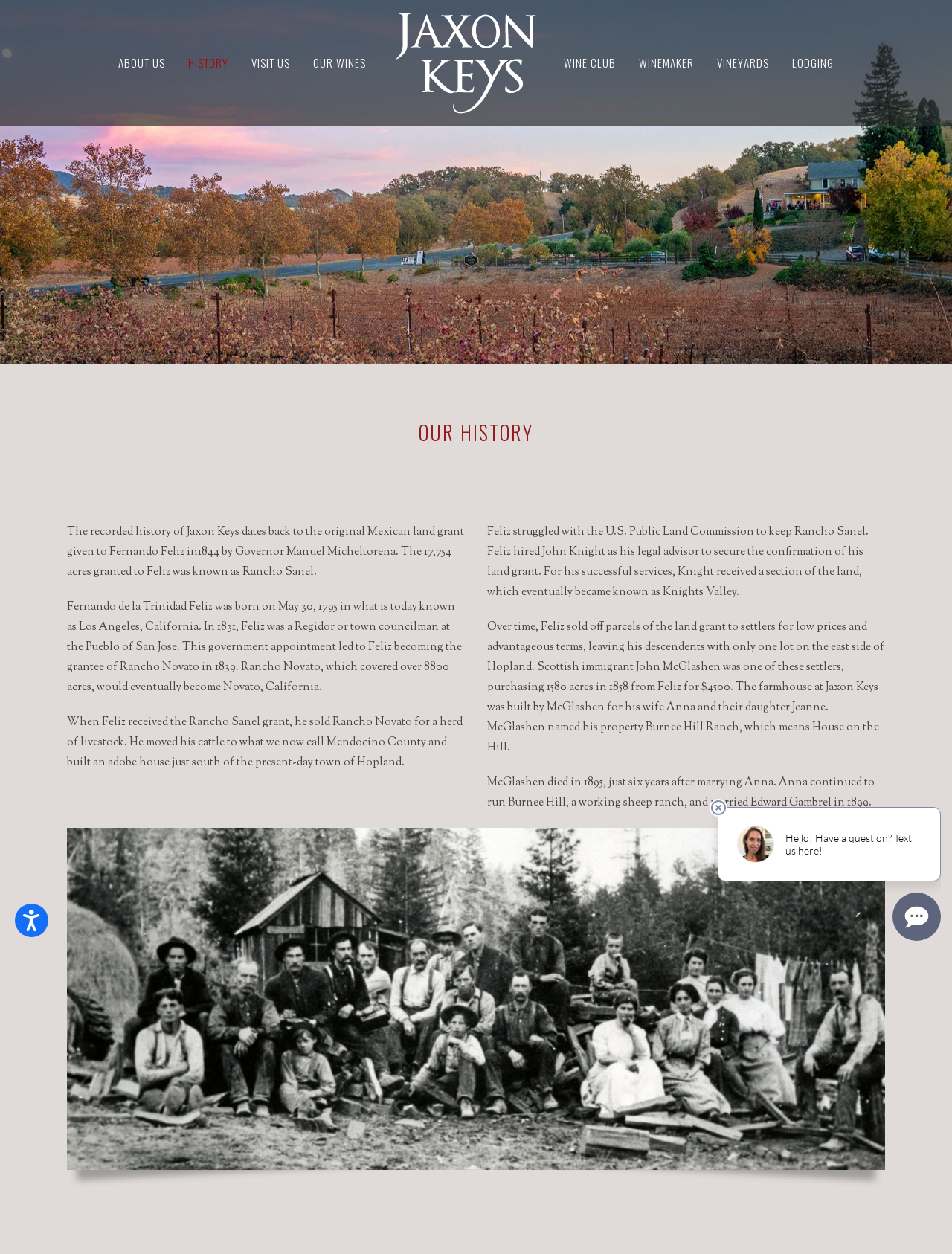What is the name of the person who received a section of the land grant?
Based on the image, answer the question with a single word or brief phrase.

John Knight